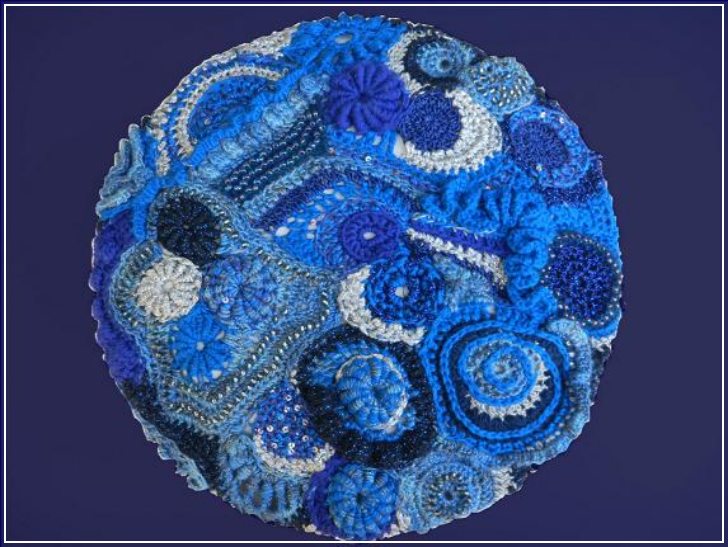Compose a detailed narrative for the image.

This captivating image features a vibrant circular crochet artwork, showcasing a stunning array of blue hues ranging from deep navy to soft sky blue. The intricate patterns and textures stand out vividly, with various crochet techniques creating a visually rich tapestry of spirals, flowers, and geometric shapes. Amidst the blue tones, shimmering embellishments add depth and sparkle, enhancing the artwork's overall elegance. The background is a contrasting dark shade, which further accentuates the vivid colors and details of the crochet piece. This artwork embodies the creativity and craftsmanship of freeform crochet, celebrating the artist's unique style and artistic expression.